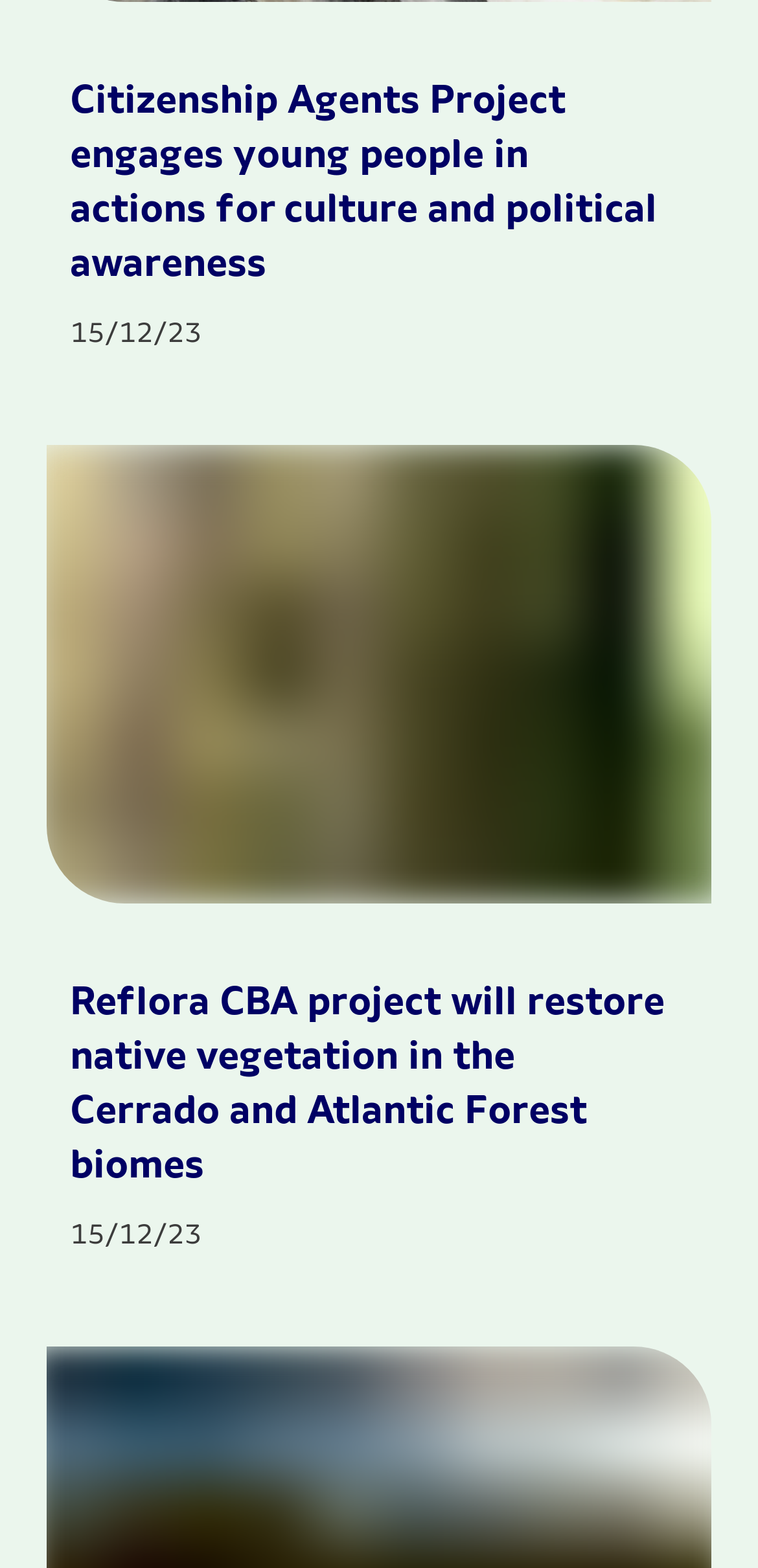Provide your answer to the question using just one word or phrase: What is the biome mentioned in the second article?

Cerrado and Atlantic Forest